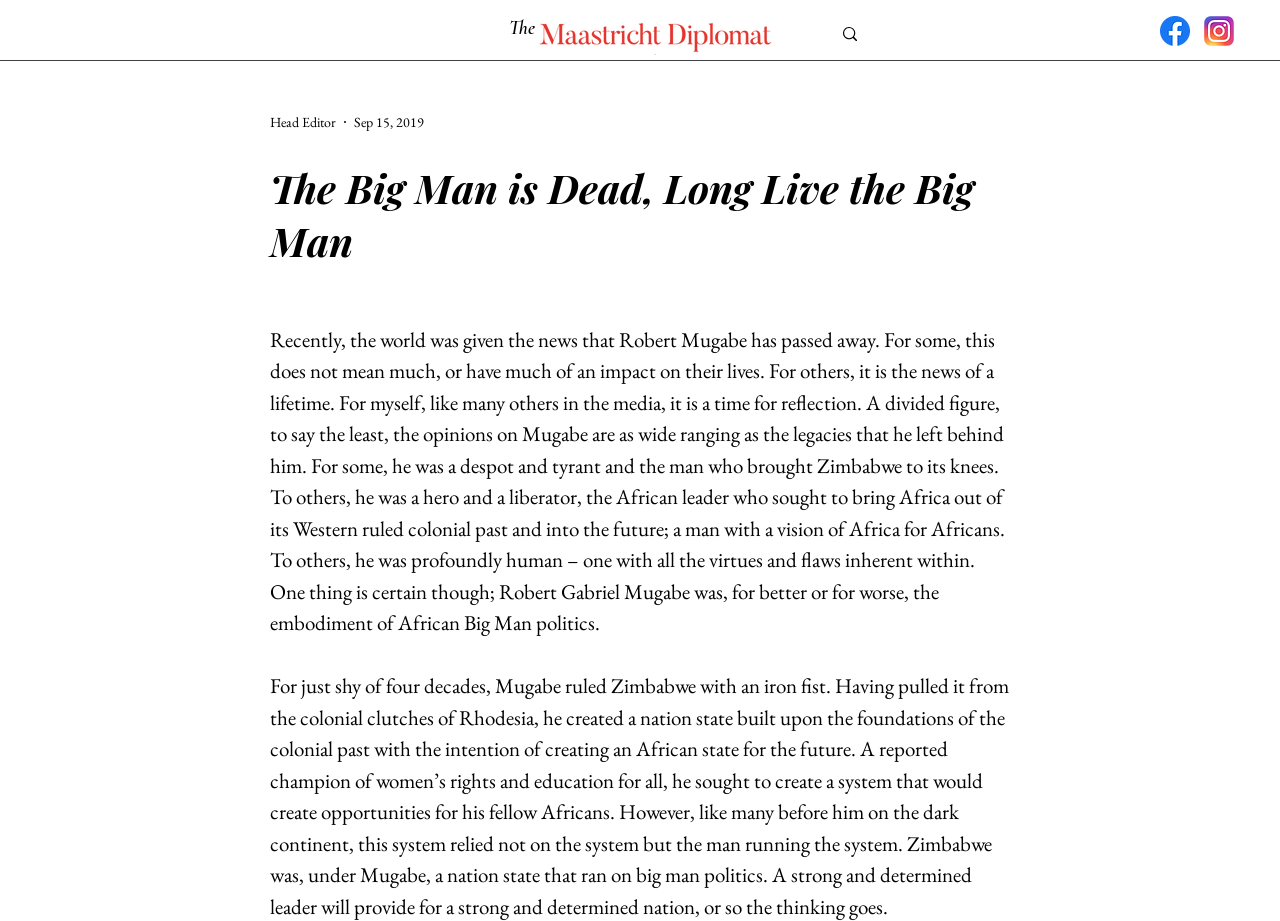Can you identify the bounding box coordinates of the clickable region needed to carry out this instruction: 'Reply to the post'? The coordinates should be four float numbers within the range of 0 to 1, stated as [left, top, right, bottom].

None